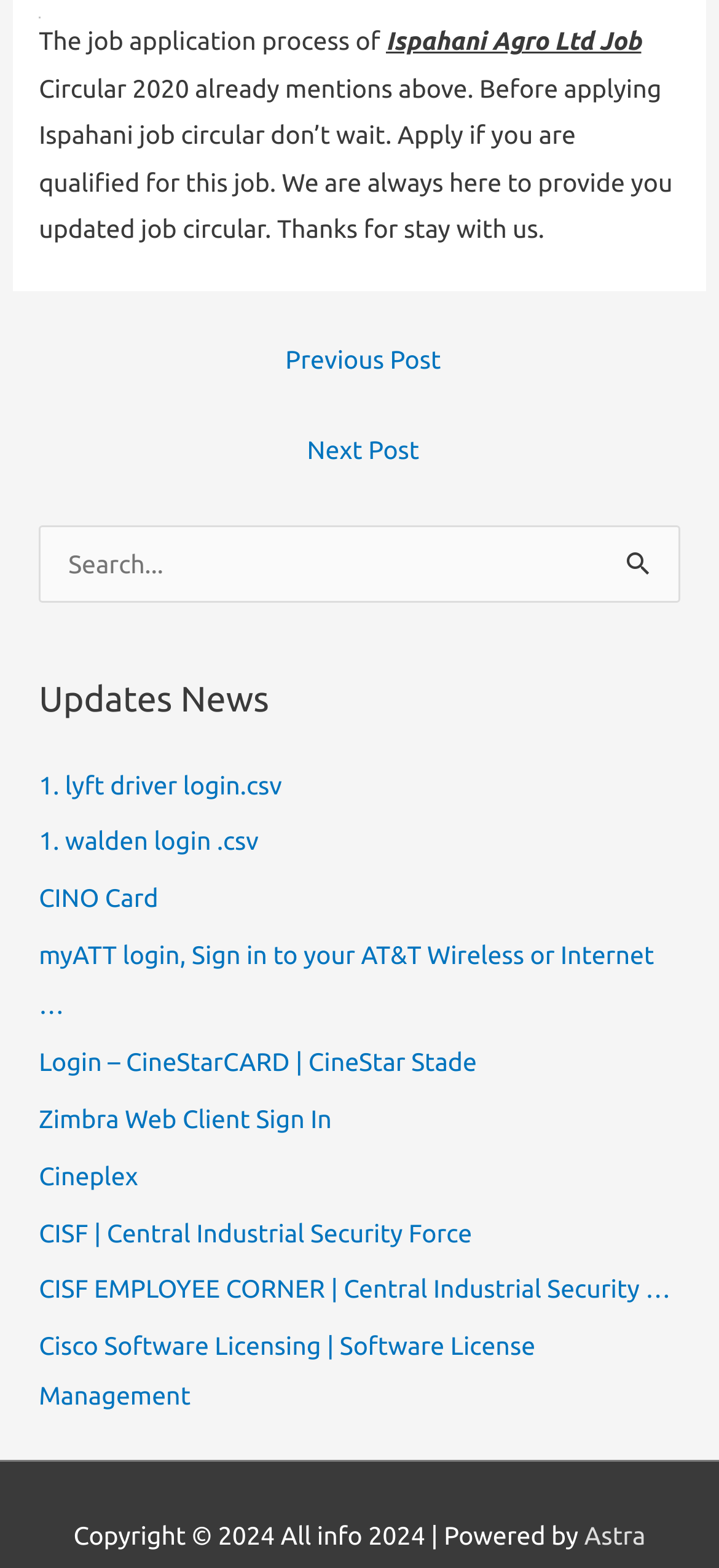Determine the bounding box coordinates for the clickable element required to fulfill the instruction: "Click on the link 'CINO Card'". Provide the coordinates as four float numbers between 0 and 1, i.e., [left, top, right, bottom].

[0.054, 0.563, 0.22, 0.582]